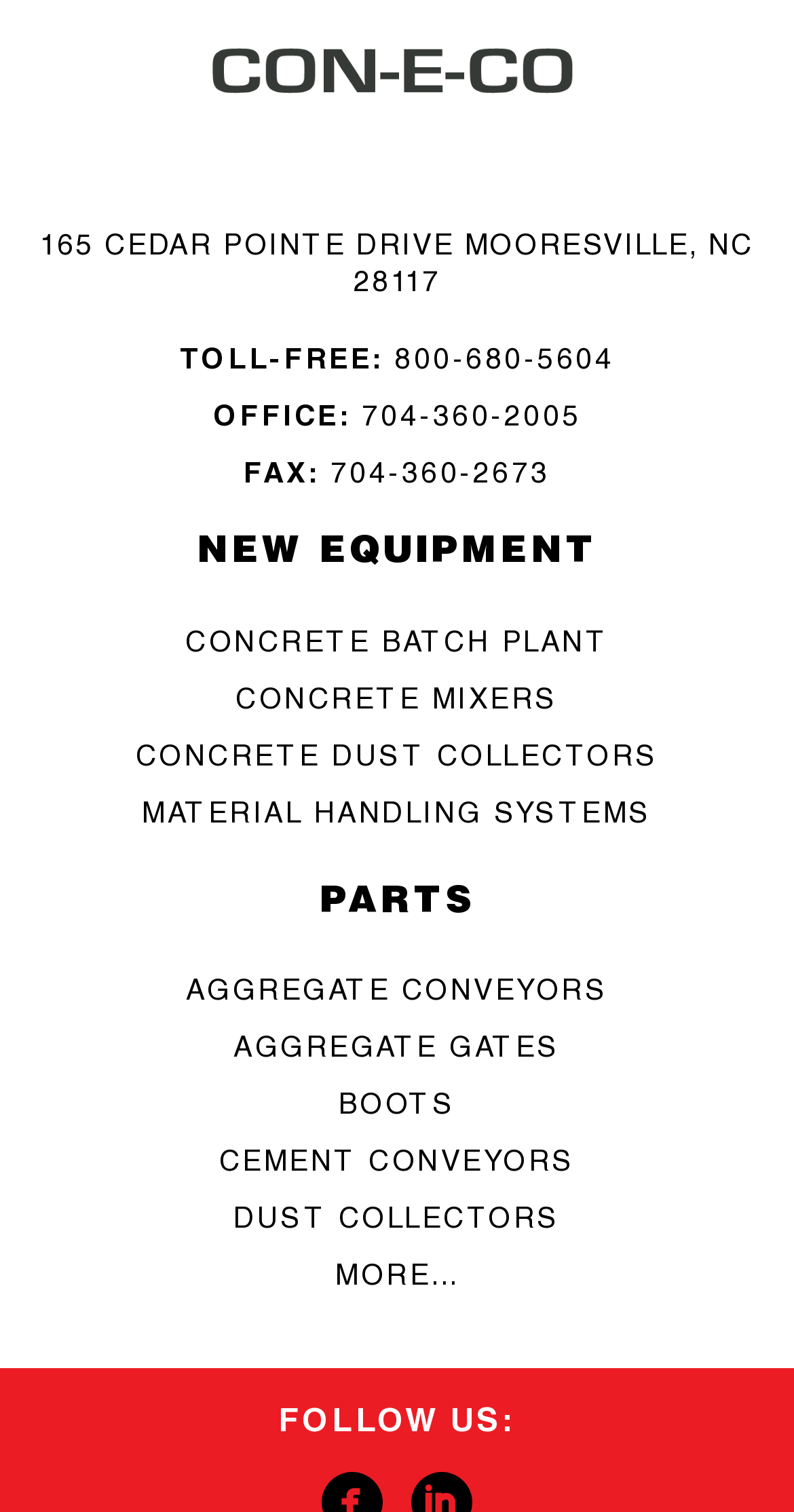Find the bounding box coordinates of the element to click in order to complete the given instruction: "view concrete batch plant."

[0.038, 0.407, 0.962, 0.445]